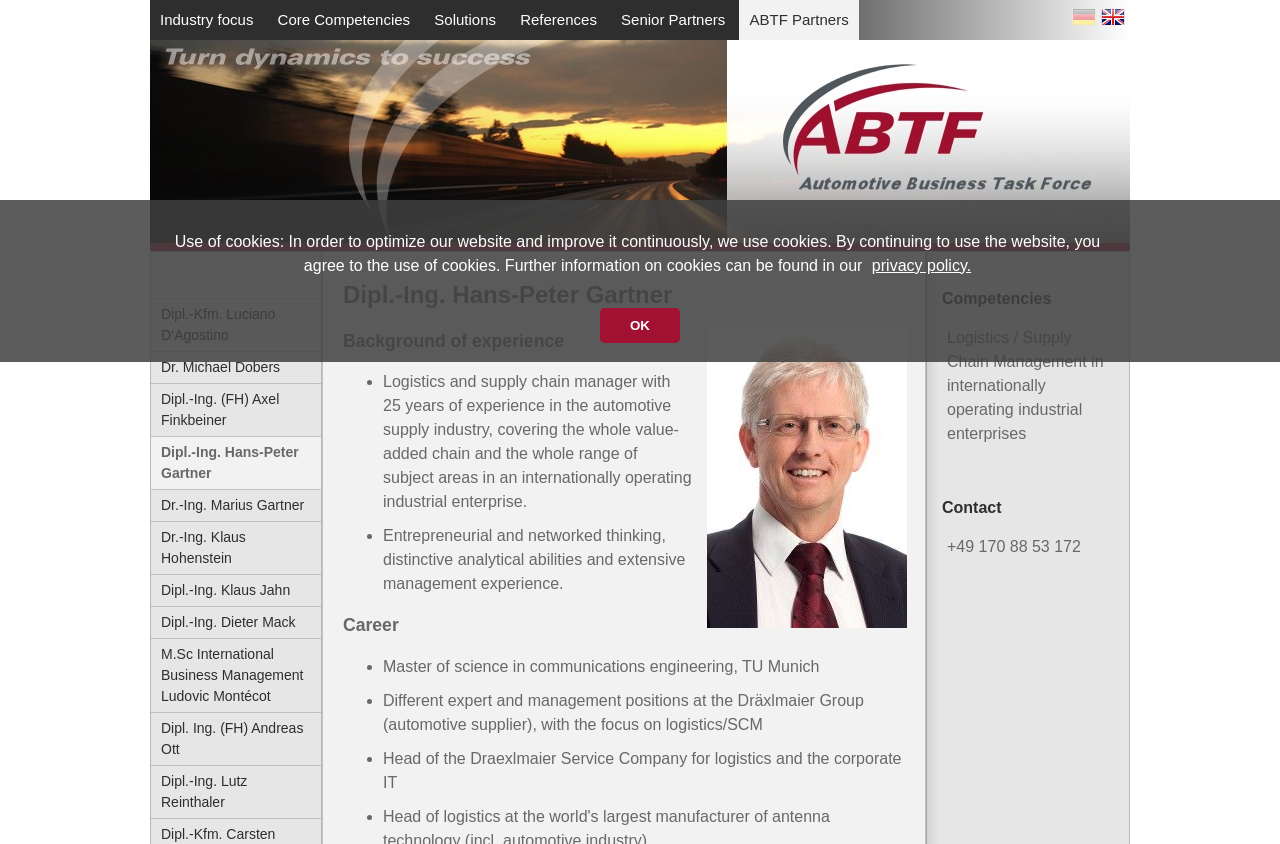Give an extensive and precise description of the webpage.

The webpage is about Dipl.-Ing. Hans-Peter Gartner, a partner at ABTF (Automotive Business Taskforce). At the top, there is a horizontal menubar with five menu items: "Industry focus", "Core Competencies", "Solutions", "References", and "Senior Partners". Each menu item has a dropdown list with multiple sub-items.

Below the menubar, there is a section dedicated to Dipl.-Ing. Hans-Peter Gartner. It features a heading with his name, a figure with his photo, and a brief background description. The background description is divided into two sections: "Background of experience" and "Career". Each section has a list of bullet points describing his experience and career milestones.

On the top-right corner, there is a link to switch to the German version of the page. On the bottom-left corner, there is a link to skip navigation. There are also multiple links to other partners' profiles, such as Dipl.-Kfm. Luciano D‘Agostino and Dr. Michael Dobers.

The overall layout is organized, with clear headings and concise text. The use of bullet points and short paragraphs makes it easy to read and understand the content.